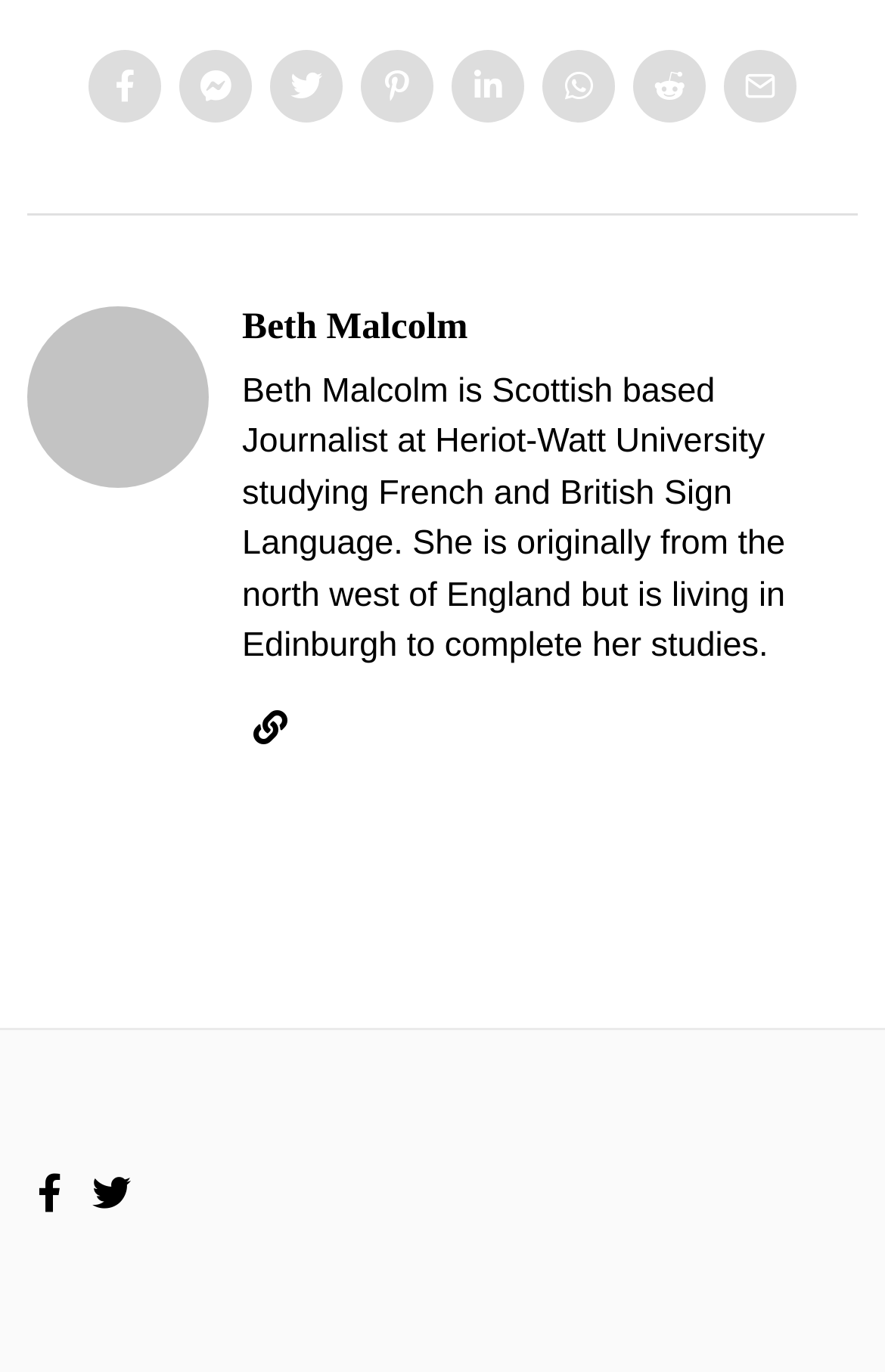Using the element description: "title="Twitter"", determine the bounding box coordinates for the specified UI element. The coordinates should be four float numbers between 0 and 1, [left, top, right, bottom].

[0.092, 0.85, 0.161, 0.89]